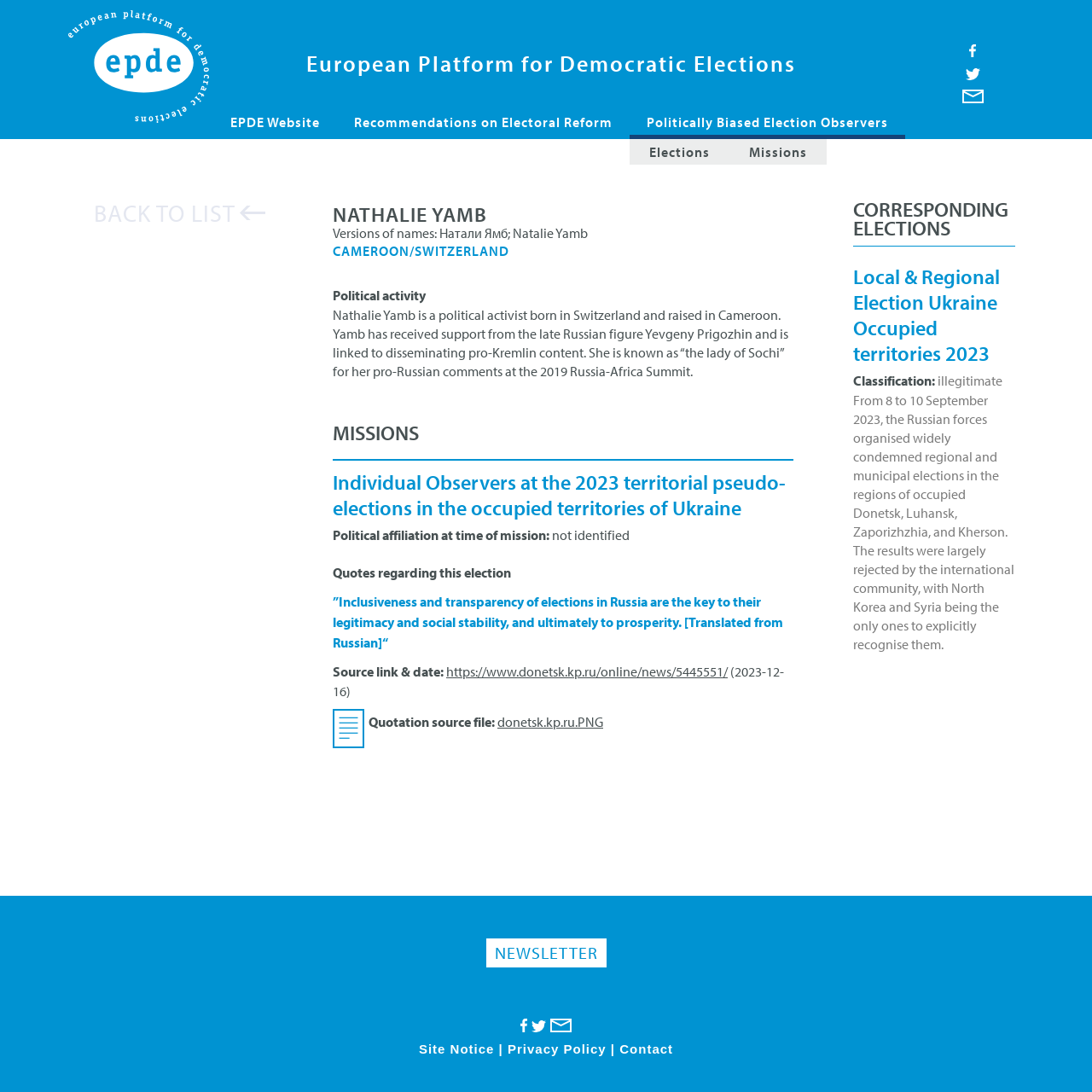Please identify the bounding box coordinates of the element's region that needs to be clicked to fulfill the following instruction: "Read the quote about inclusiveness and transparency of elections in Russia". The bounding box coordinates should consist of four float numbers between 0 and 1, i.e., [left, top, right, bottom].

[0.305, 0.543, 0.717, 0.596]